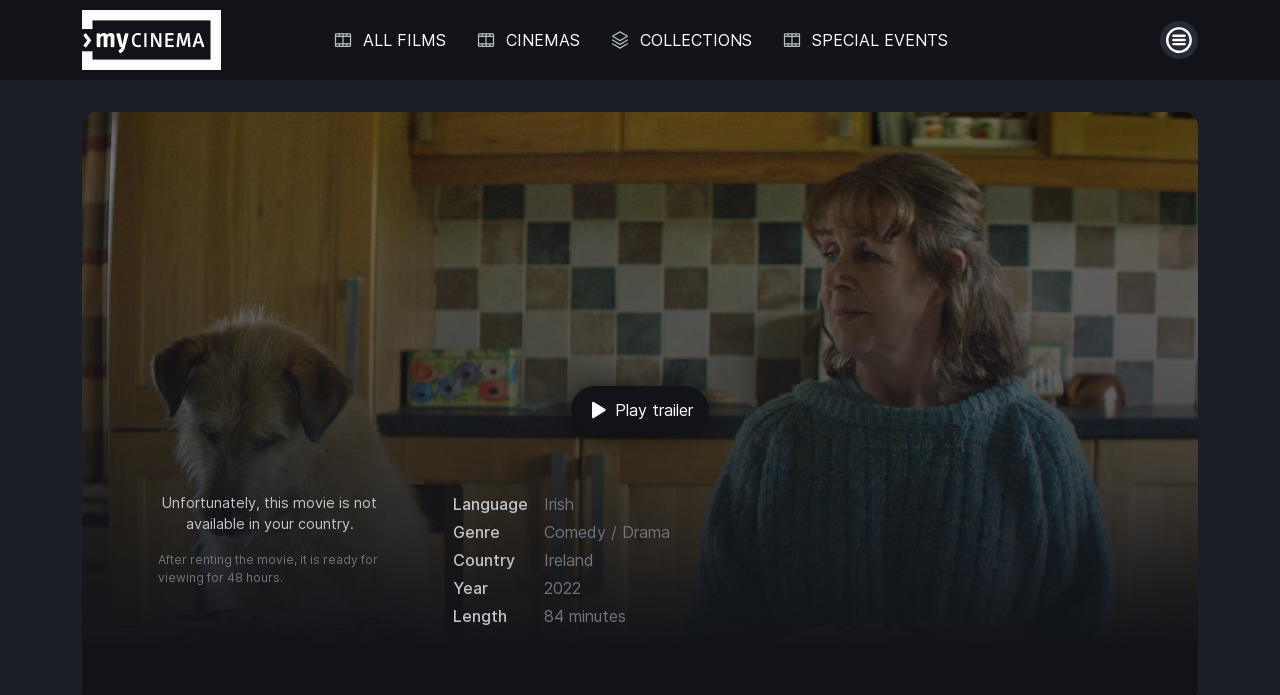How long is the movie available for viewing after renting?
Please provide a comprehensive and detailed answer to the question.

I found a static text on the webpage that states 'After renting the movie, it is ready for viewing for 48 hours.', which indicates the duration for which the movie is available for viewing after renting.